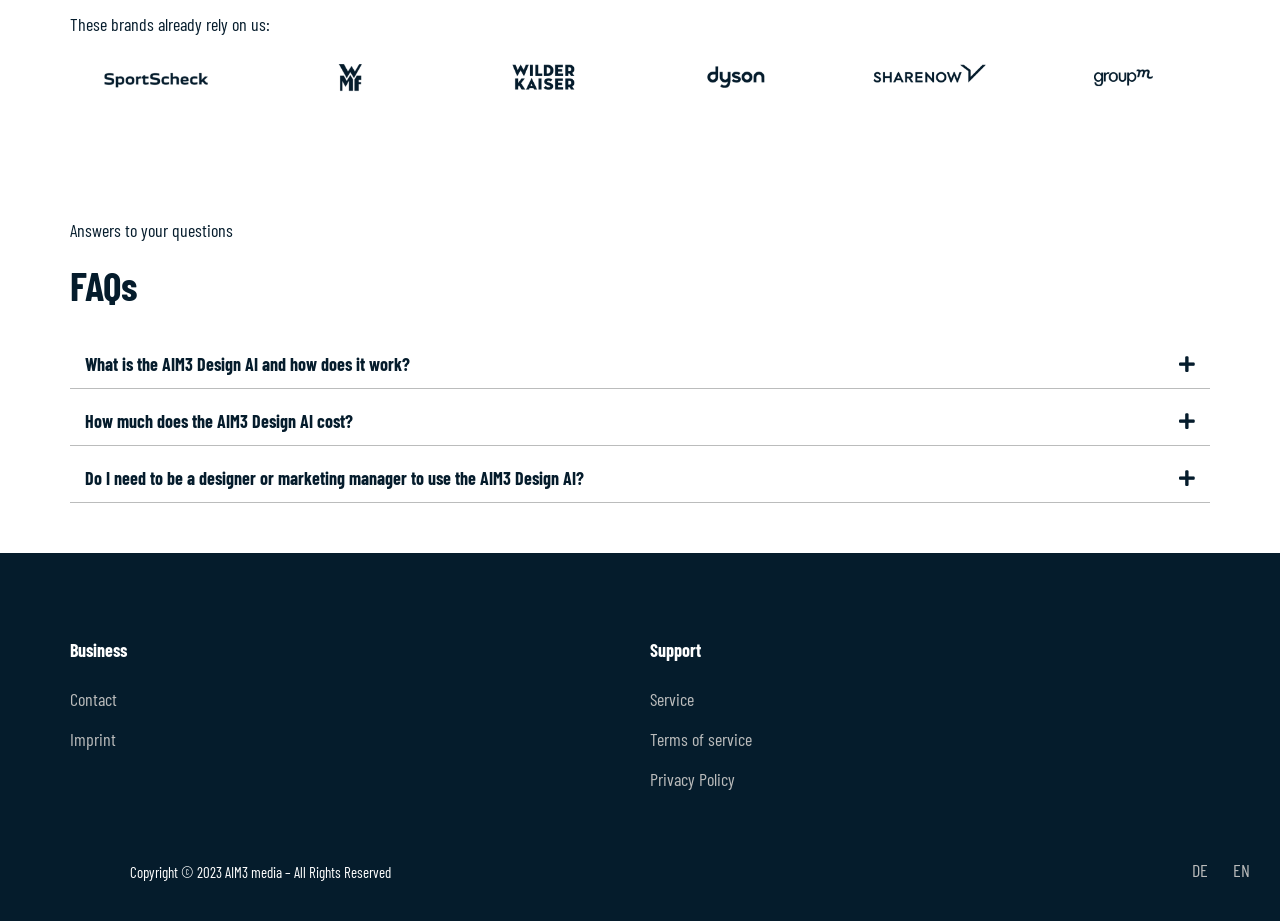Pinpoint the bounding box coordinates of the area that should be clicked to complete the following instruction: "Click on 'FAQs'". The coordinates must be given as four float numbers between 0 and 1, i.e., [left, top, right, bottom].

[0.055, 0.286, 0.945, 0.334]